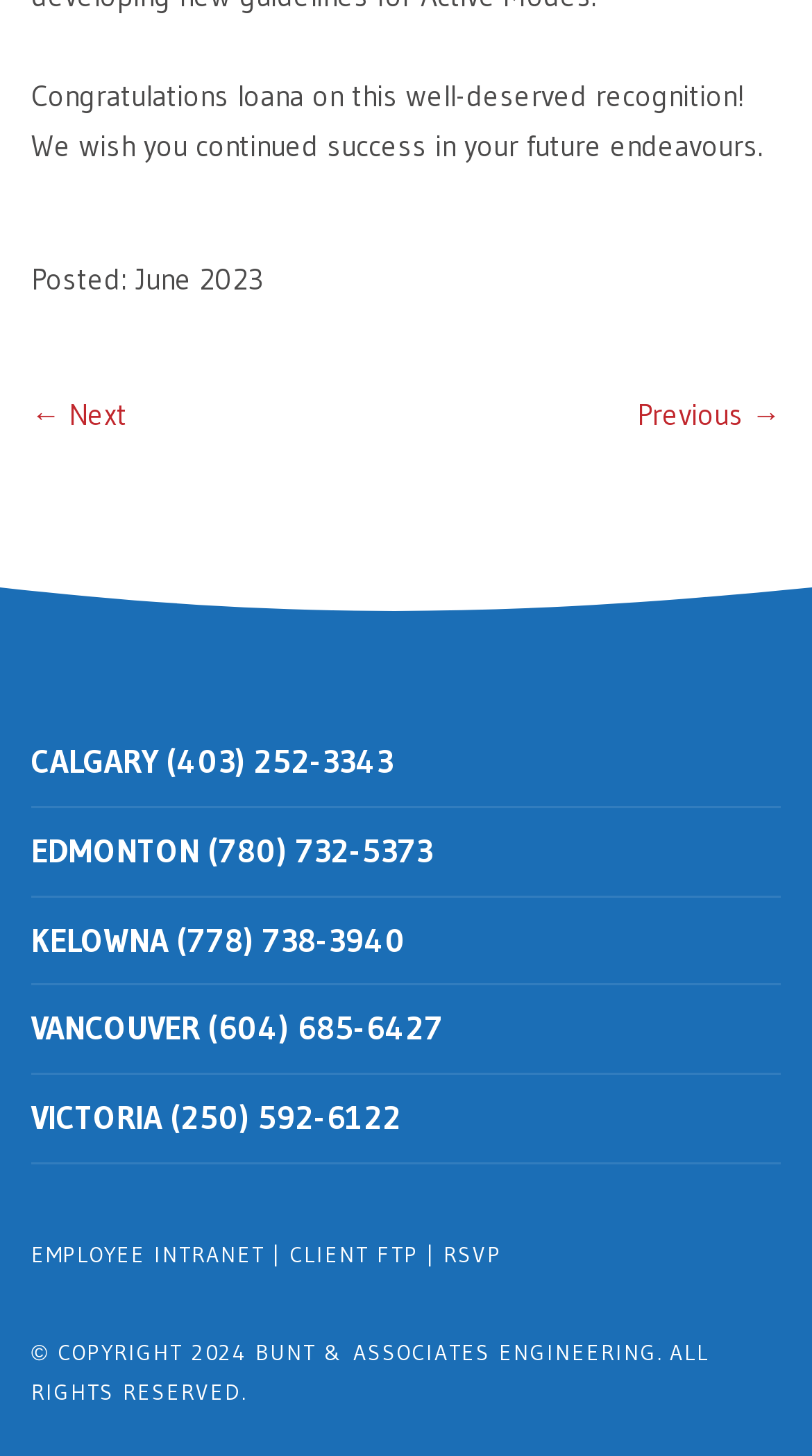Using the element description RSVP, predict the bounding box coordinates for the UI element. Provide the coordinates in (top-left x, top-left y, bottom-right x, bottom-right y) format with values ranging from 0 to 1.

[0.546, 0.853, 0.618, 0.871]